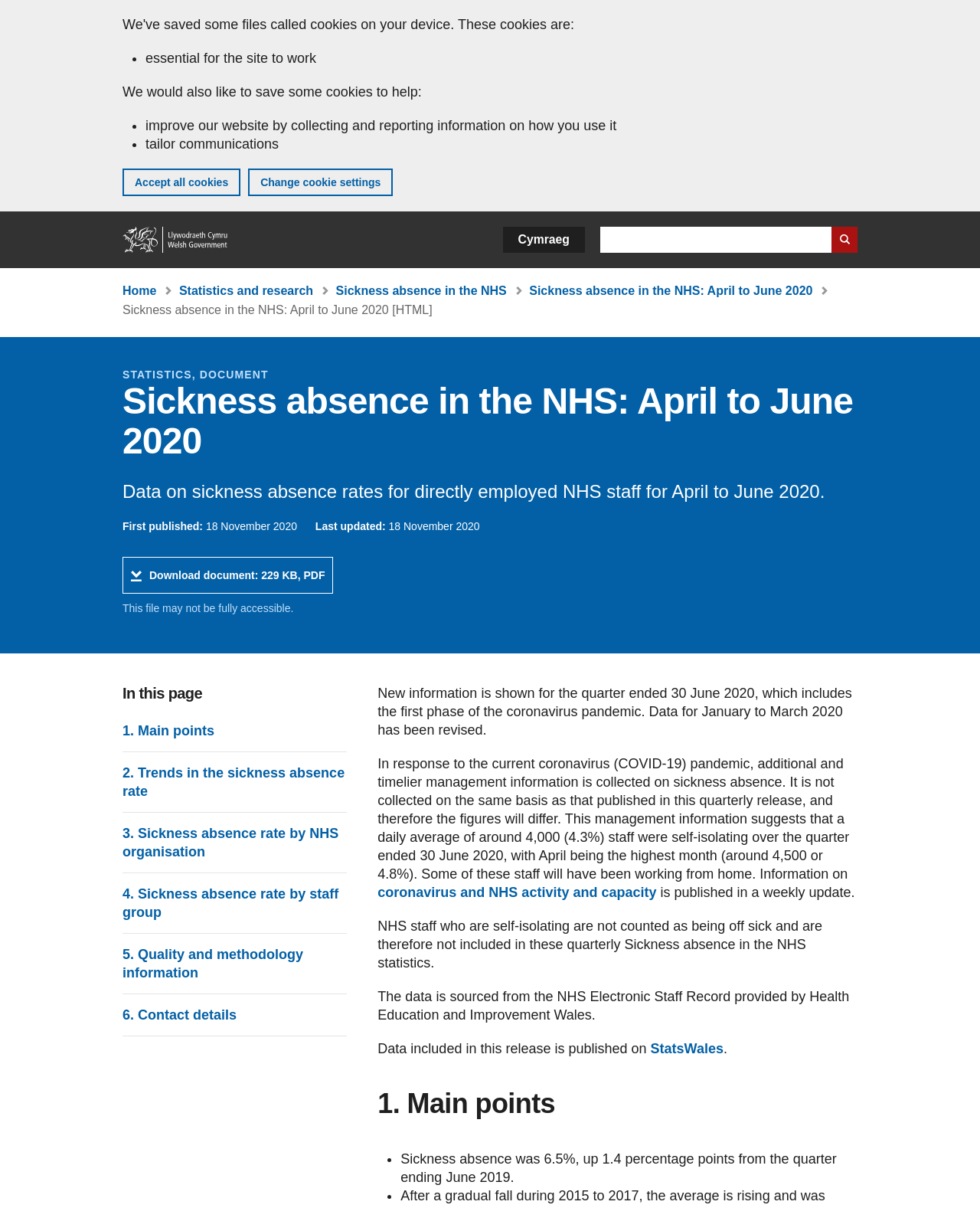What is the percentage of staff self-isolating in April 2020?
Carefully analyze the image and provide a thorough answer to the question.

I found the answer in the text 'with April being the highest month (around 4,500 or 4.8%)' which provides the information about the percentage of staff self-isolating in April 2020.